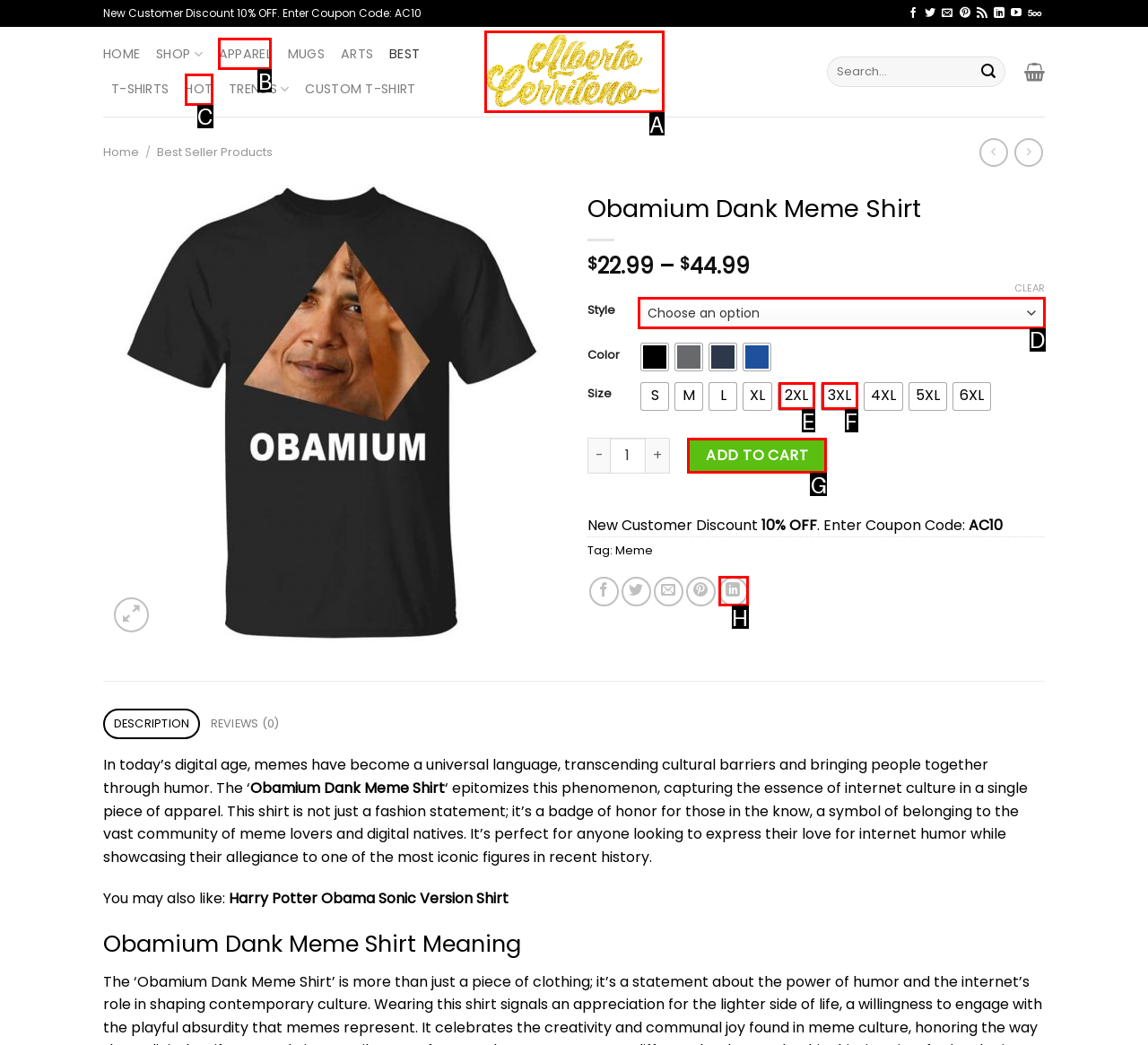Among the marked elements in the screenshot, which letter corresponds to the UI element needed for the task: Add the Obamium Dank Meme Shirt to cart?

G